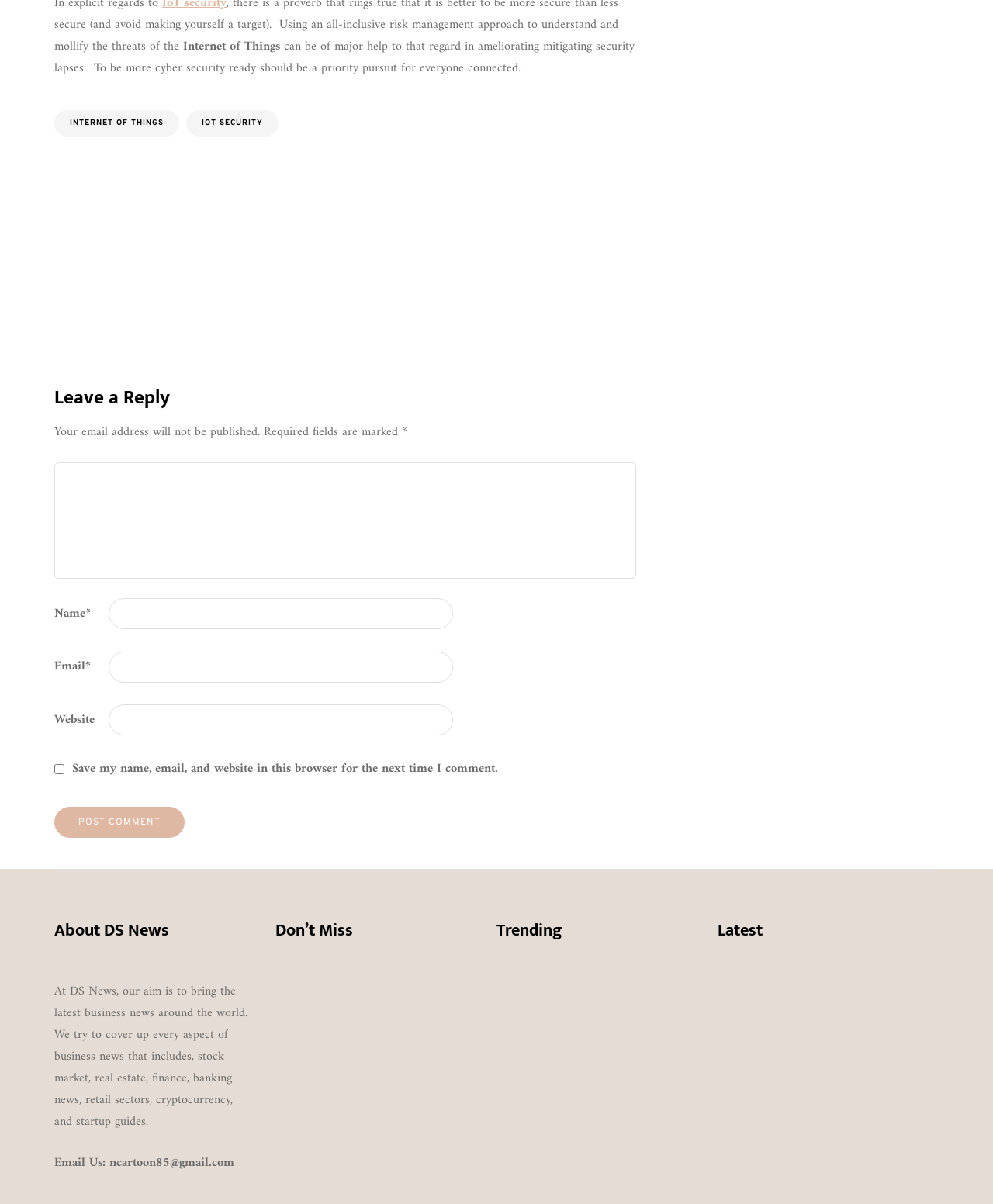Refer to the image and offer a detailed explanation in response to the question: What is the purpose of the website DS News?

The answer can be found in the 'About DS News' section, where it is written that 'At DS News, our aim is to bring the latest business news around the world...'.